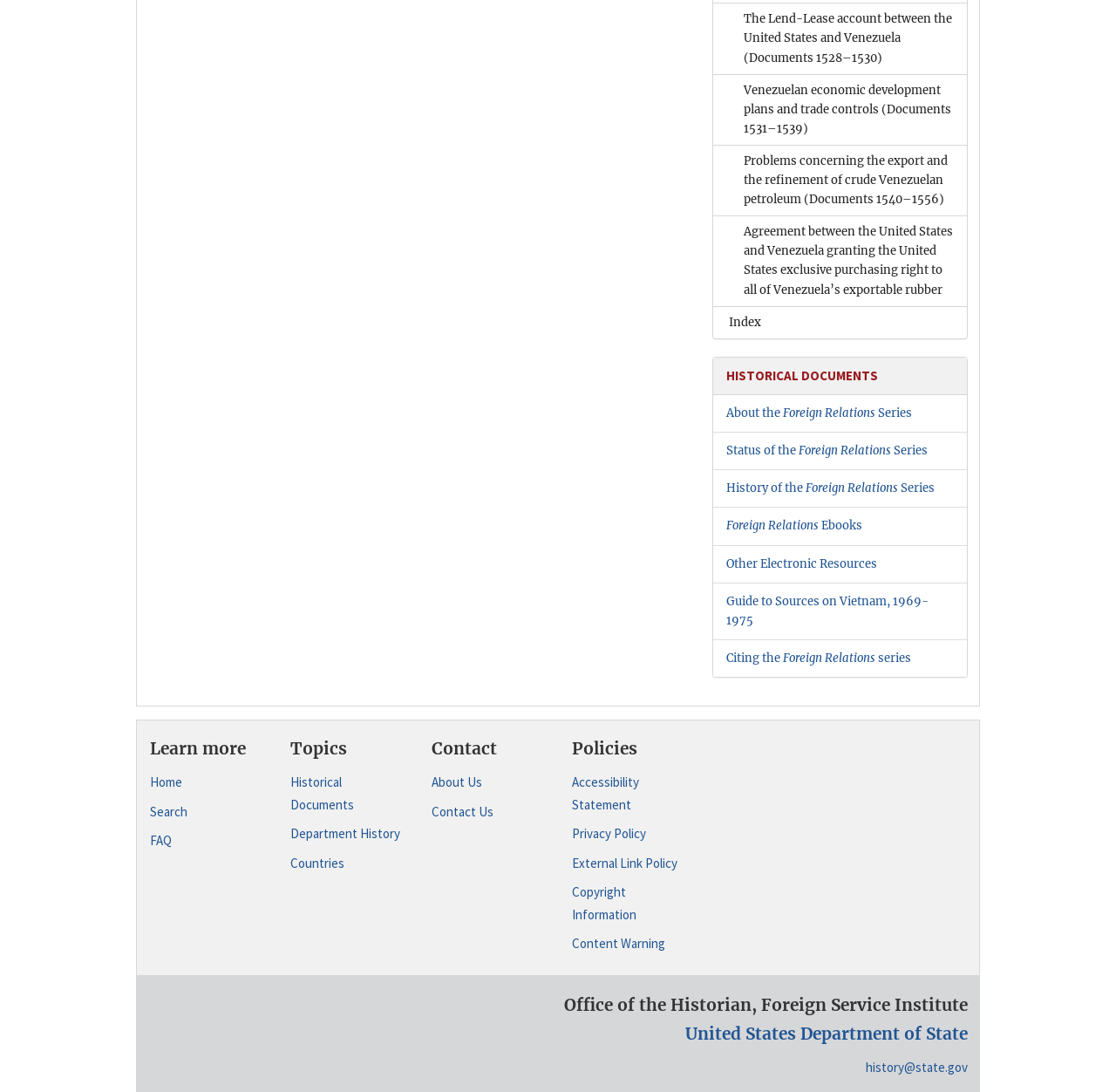Find the bounding box coordinates of the element to click in order to complete the given instruction: "Change the quantity."

None